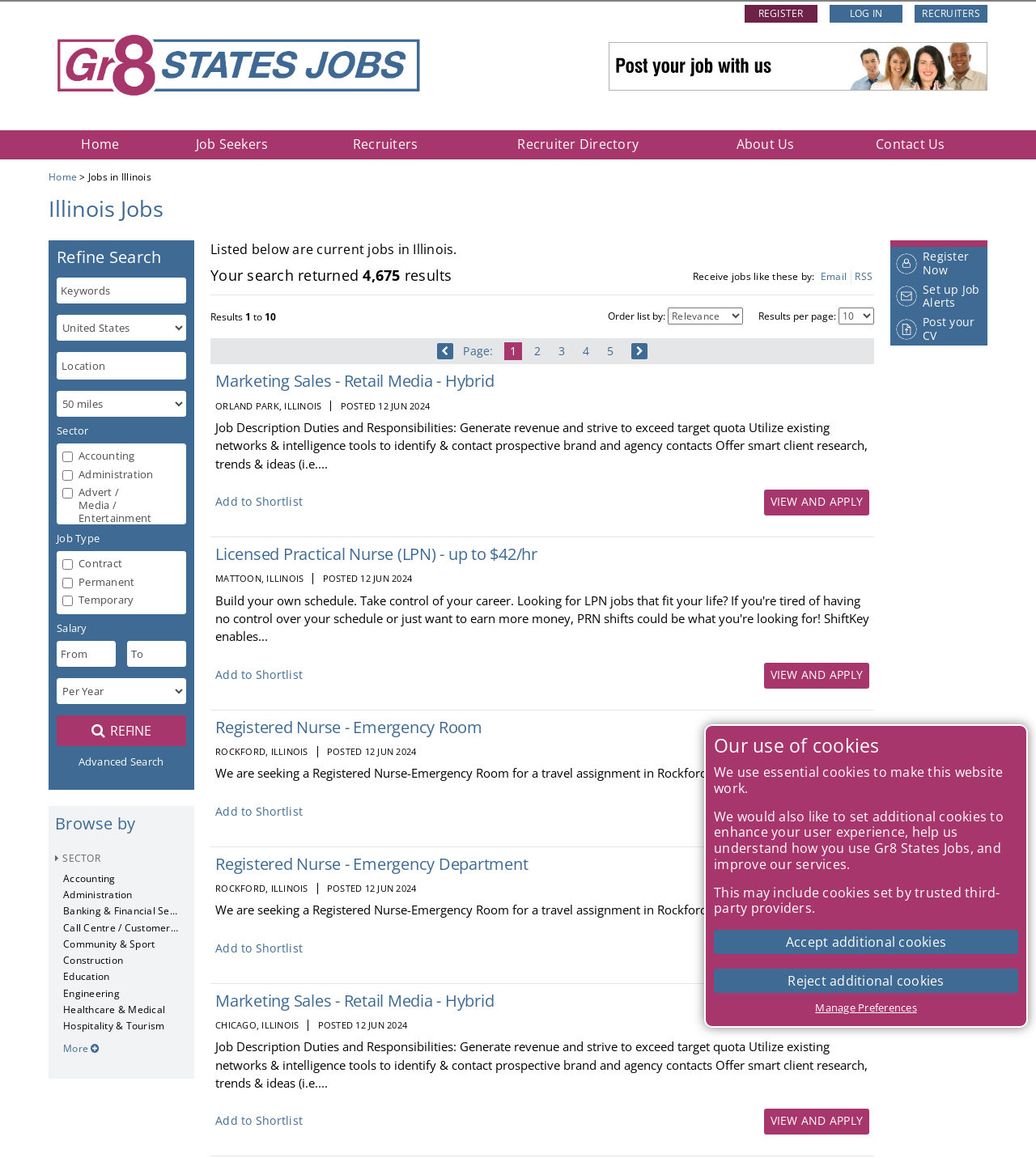Determine the bounding box coordinates of the clickable element to achieve the following action: 'Log in to your account'. Provide the coordinates as four float values between 0 and 1, formatted as [left, top, right, bottom].

[0.801, 0.004, 0.871, 0.02]